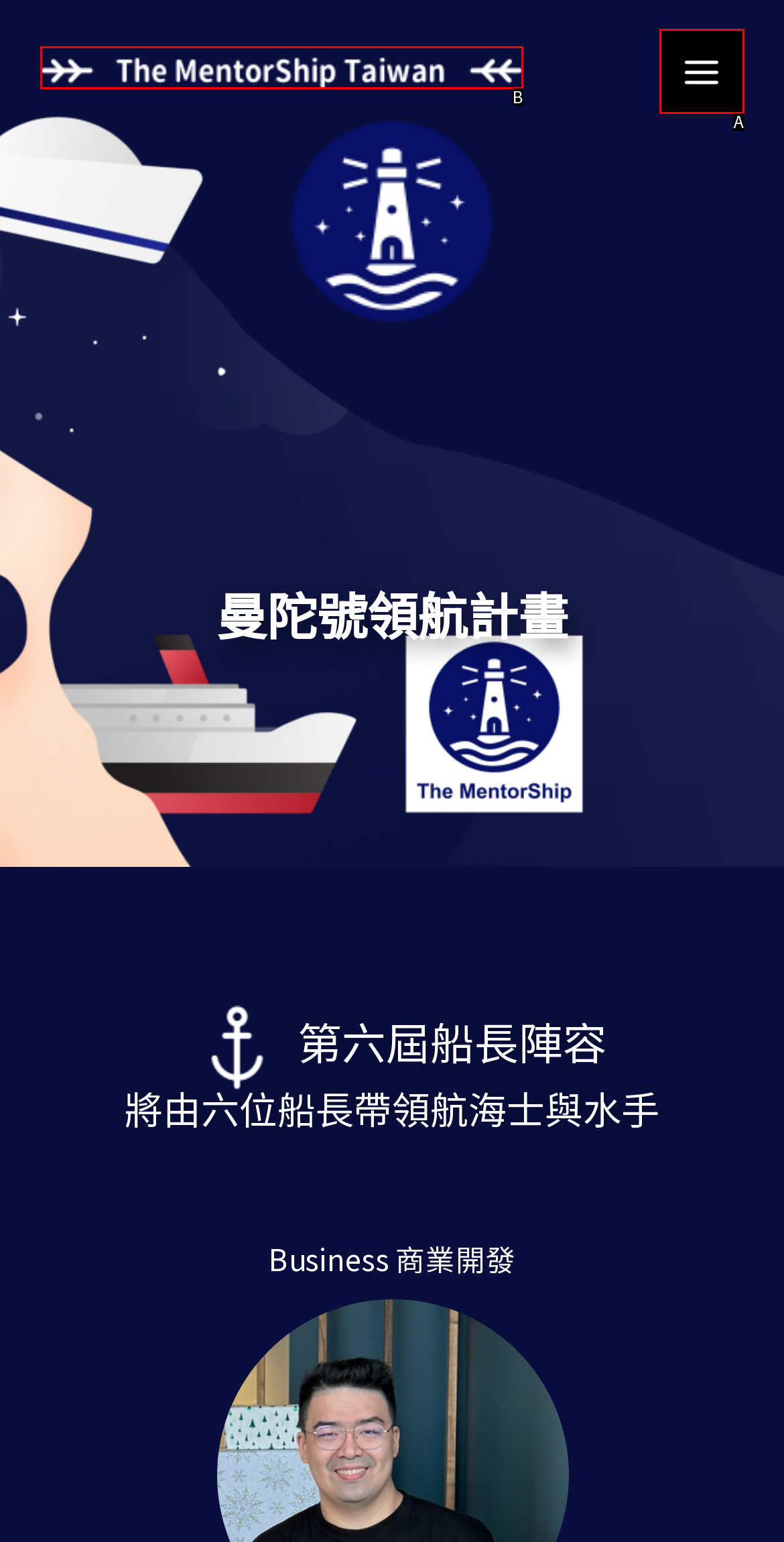Based on the description: Main Menu, identify the matching lettered UI element.
Answer by indicating the letter from the choices.

A